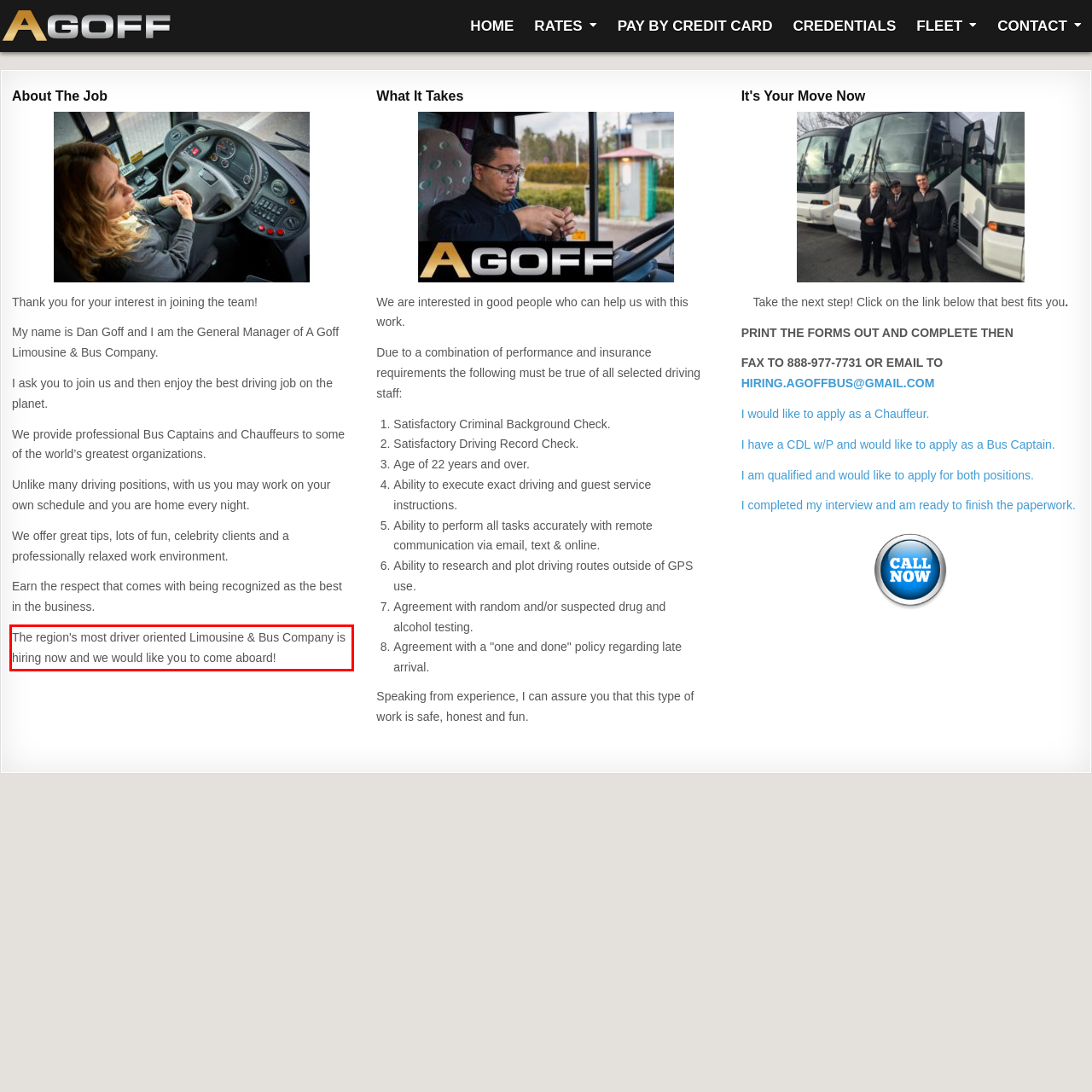View the screenshot of the webpage and identify the UI element surrounded by a red bounding box. Extract the text contained within this red bounding box.

The region's most driver oriented Limousine & Bus Company is hiring now and we would like you to come aboard!